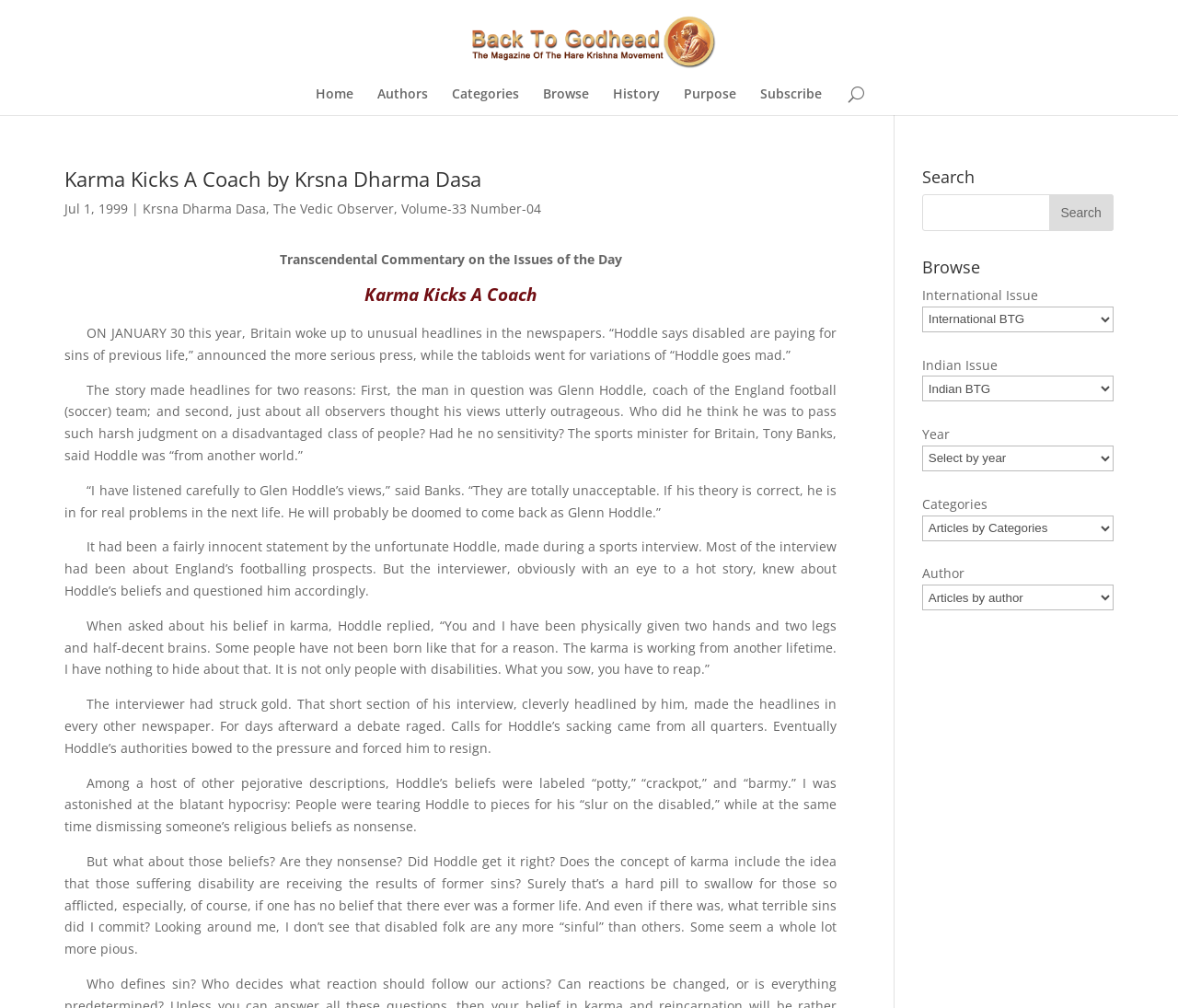Determine the bounding box coordinates of the clickable element to complete this instruction: "Click on the 'Home' link". Provide the coordinates in the format of four float numbers between 0 and 1, [left, top, right, bottom].

[0.268, 0.087, 0.3, 0.114]